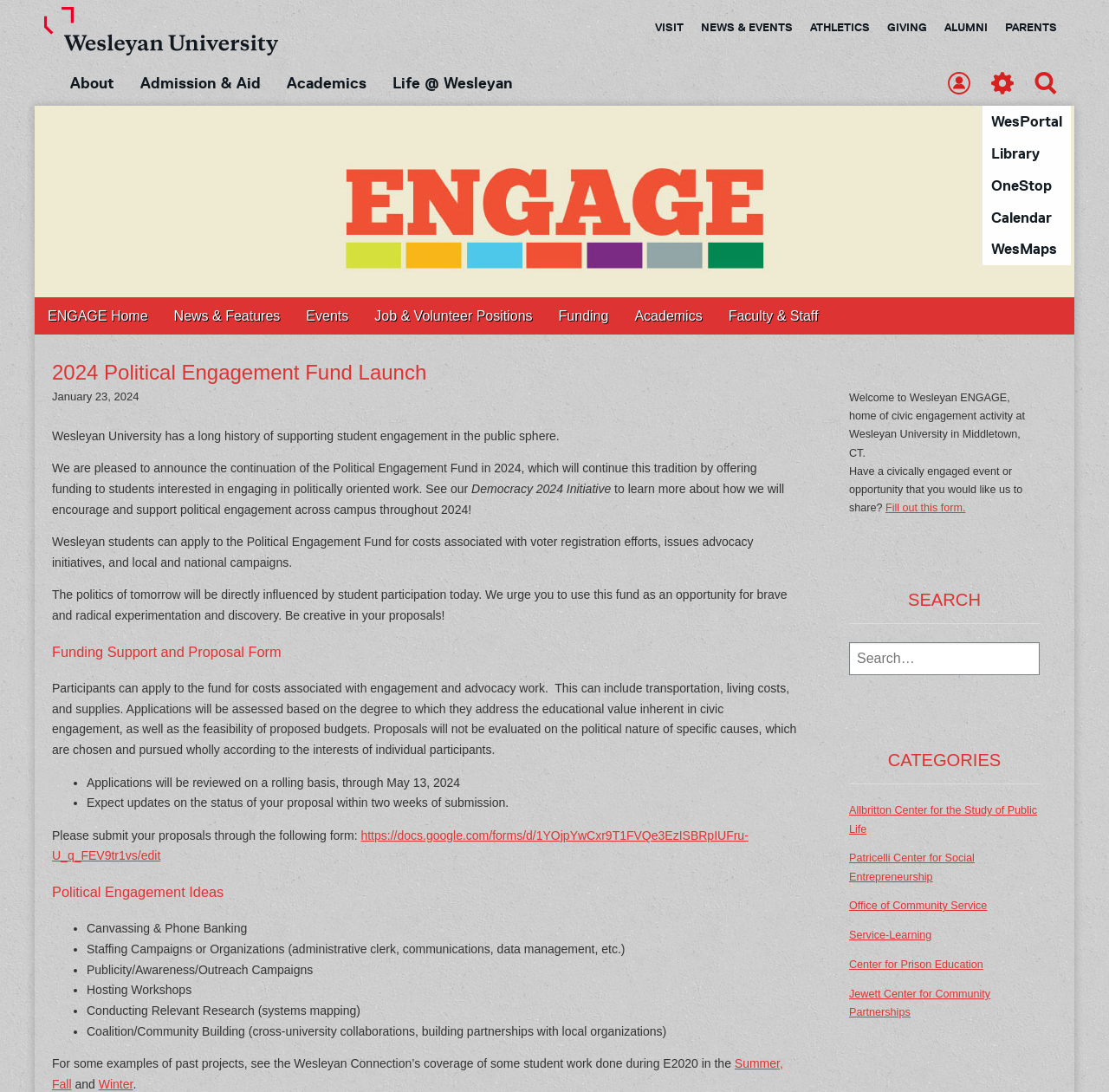Please indicate the bounding box coordinates for the clickable area to complete the following task: "Visit the ENGAGE Home page". The coordinates should be specified as four float numbers between 0 and 1, i.e., [left, top, right, bottom].

[0.031, 0.273, 0.145, 0.307]